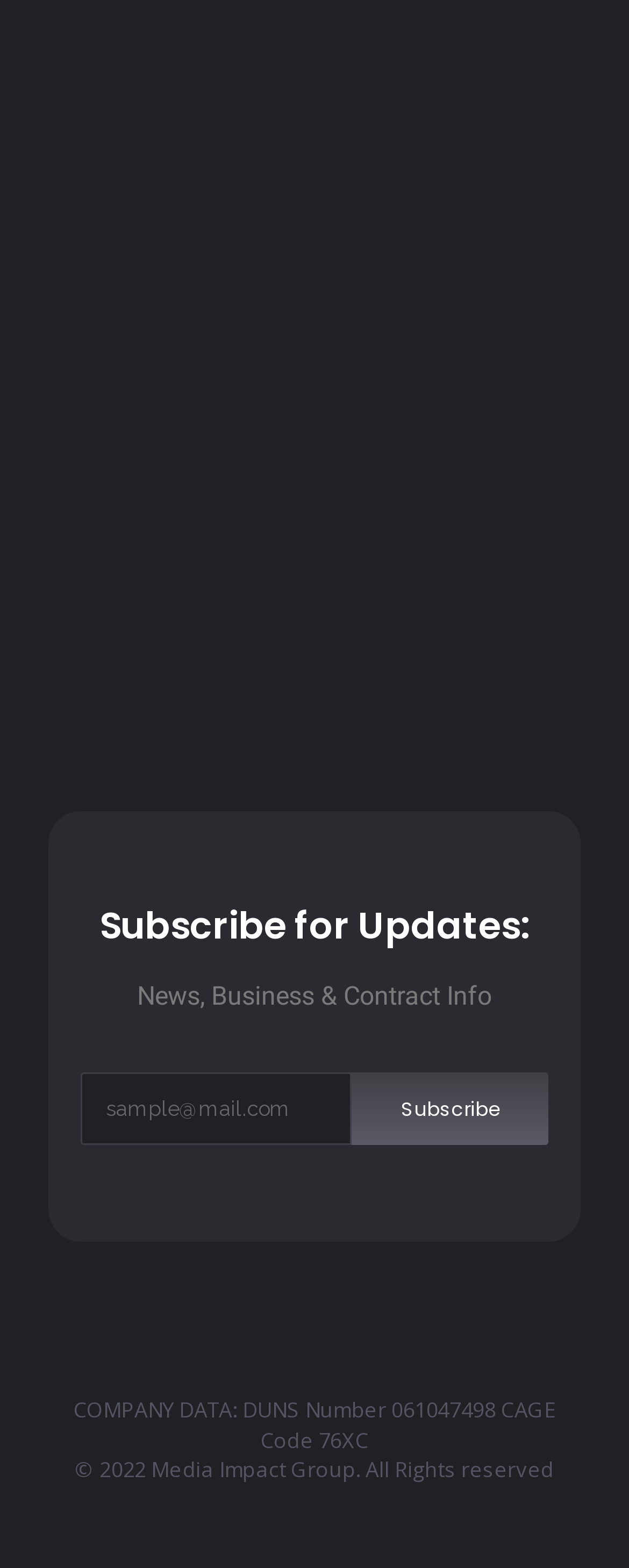Using the provided element description: "Subscribe", identify the bounding box coordinates. The coordinates should be four floats between 0 and 1 in the order [left, top, right, bottom].

[0.56, 0.684, 0.872, 0.73]